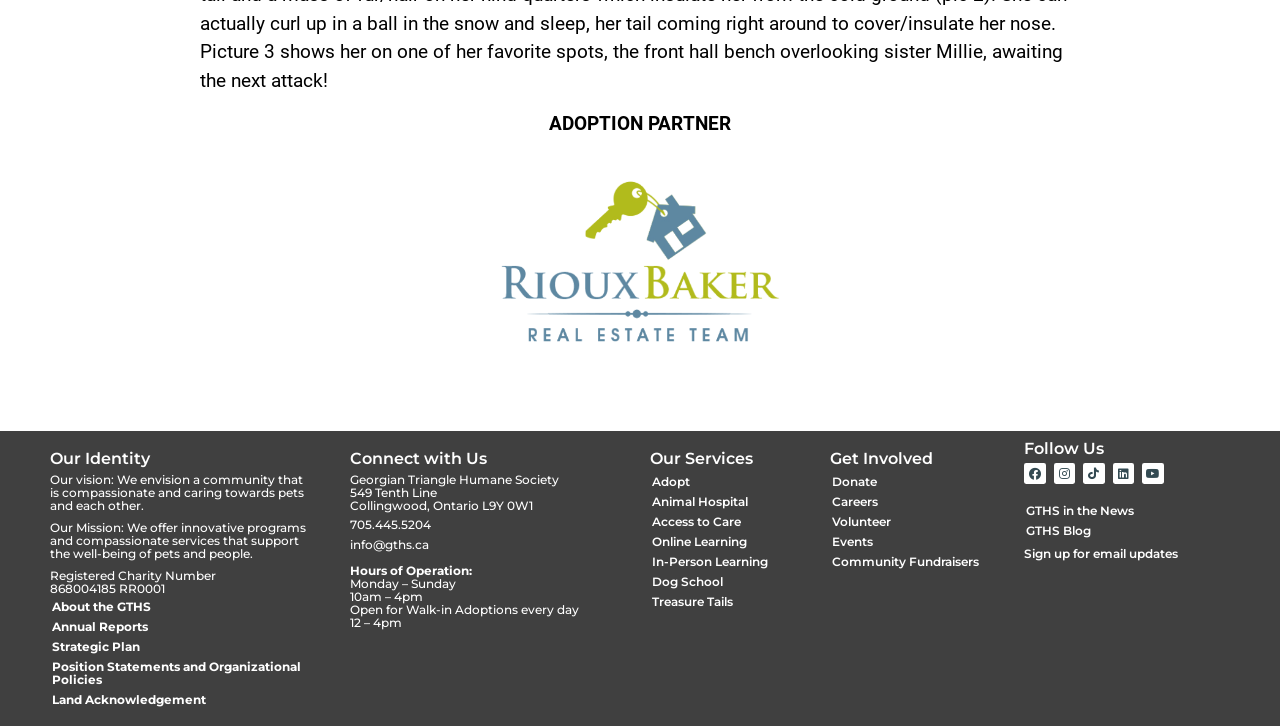Given the element description: "Treasure Tails", predict the bounding box coordinates of the UI element it refers to, using four float numbers between 0 and 1, i.e., [left, top, right, bottom].

[0.494, 0.815, 0.633, 0.842]